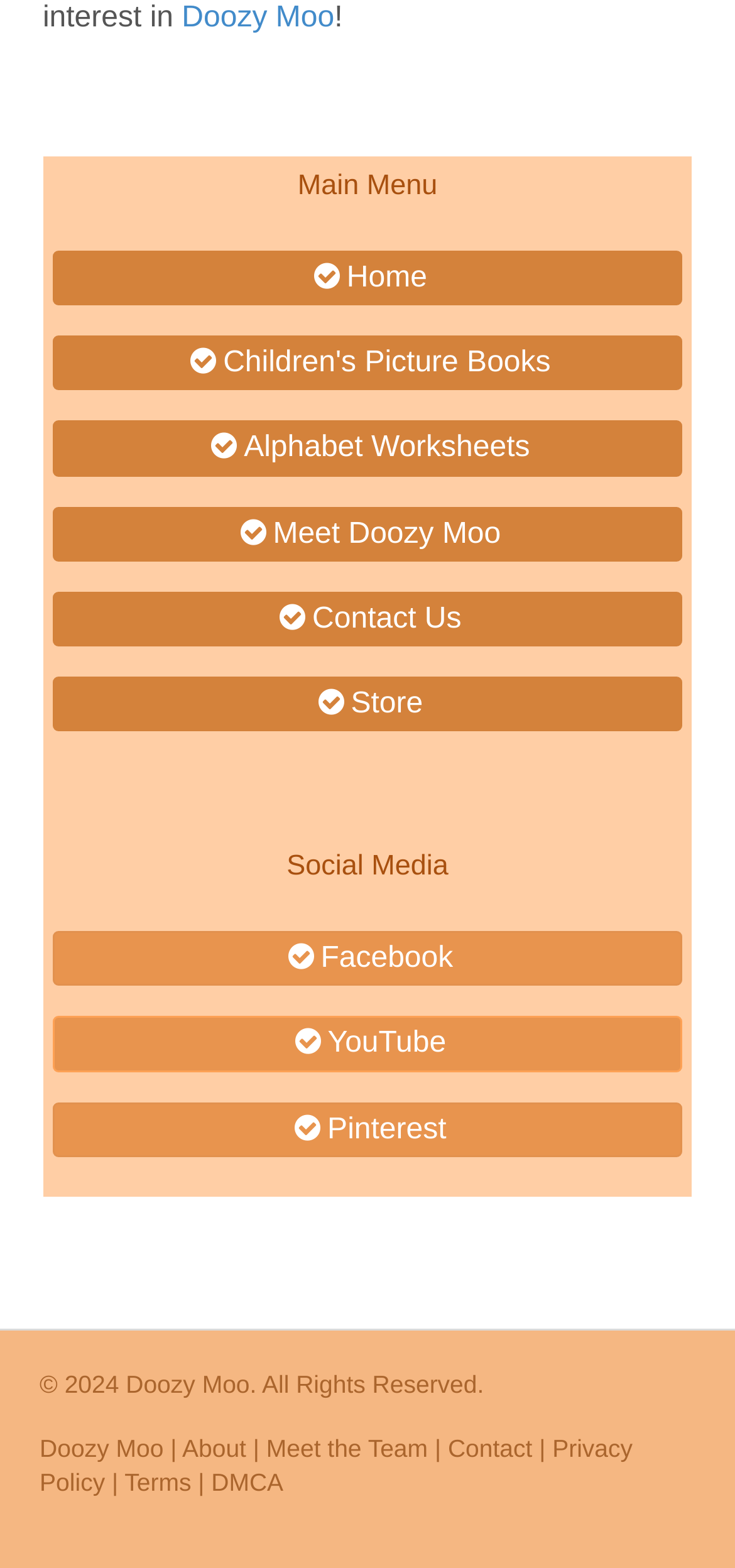Kindly respond to the following question with a single word or a brief phrase: 
What is the copyright year of Doozy Moo?

2024